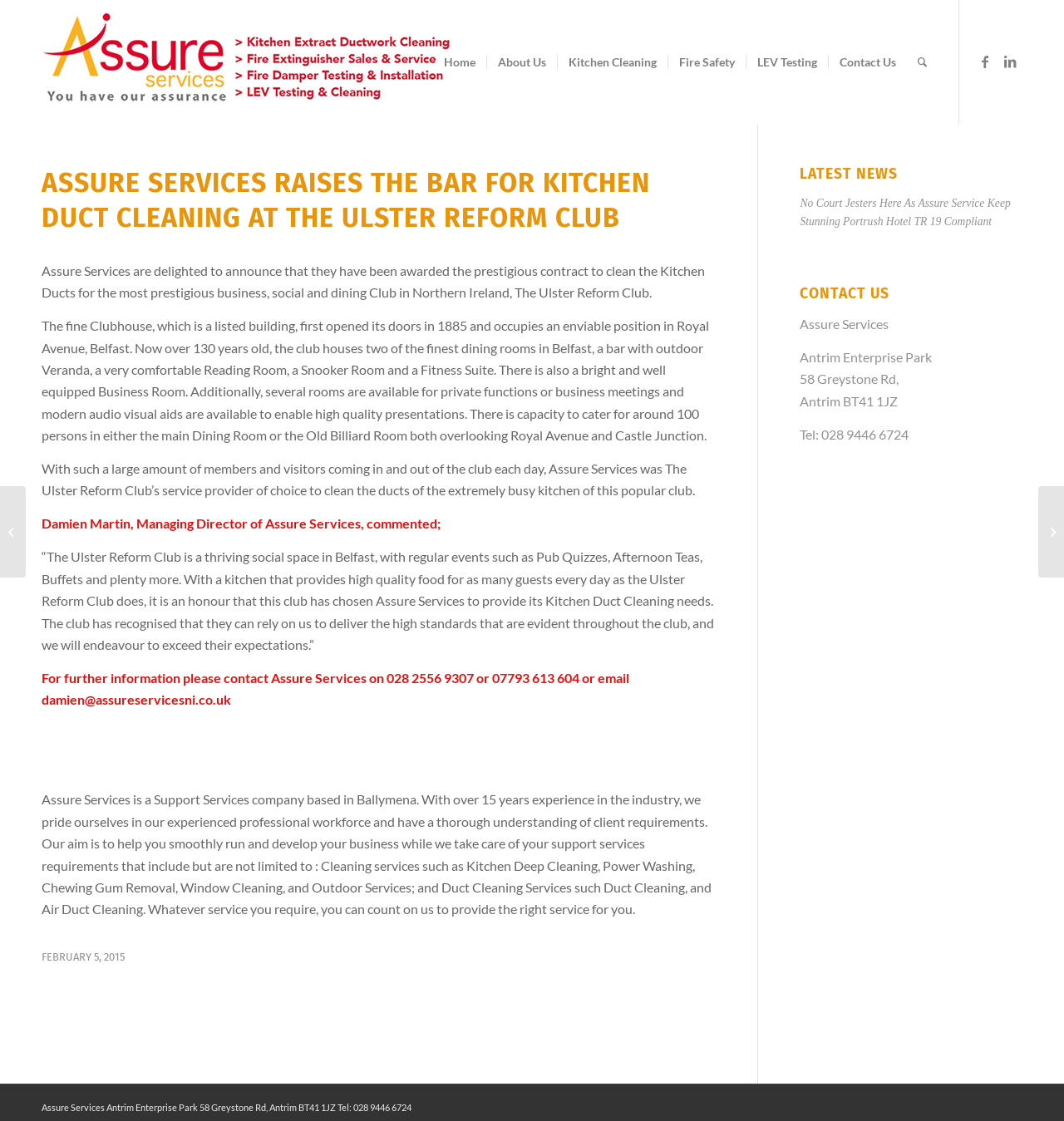Locate the bounding box coordinates of the clickable region necessary to complete the following instruction: "Click on the Home menu item". Provide the coordinates in the format of four float numbers between 0 and 1, i.e., [left, top, right, bottom].

[0.407, 0.0, 0.457, 0.111]